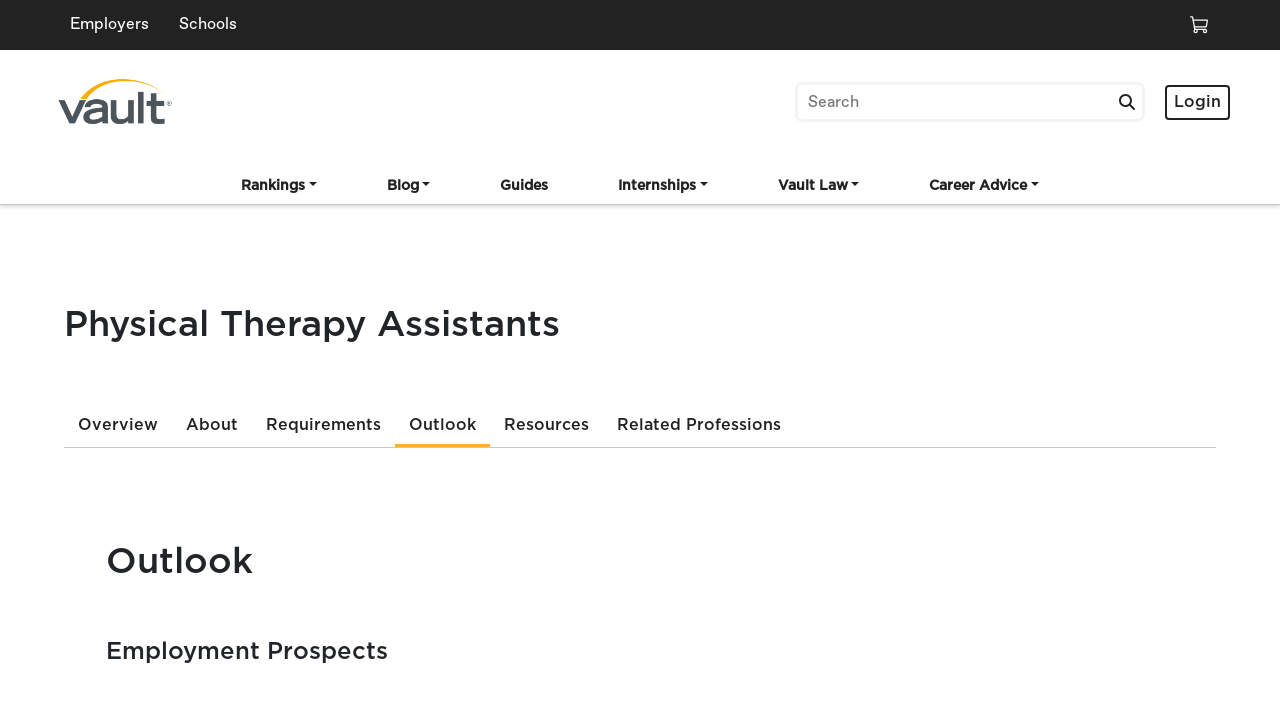Find and indicate the bounding box coordinates of the region you should select to follow the given instruction: "Go to the Rankings tab".

[0.177, 0.245, 0.258, 0.292]